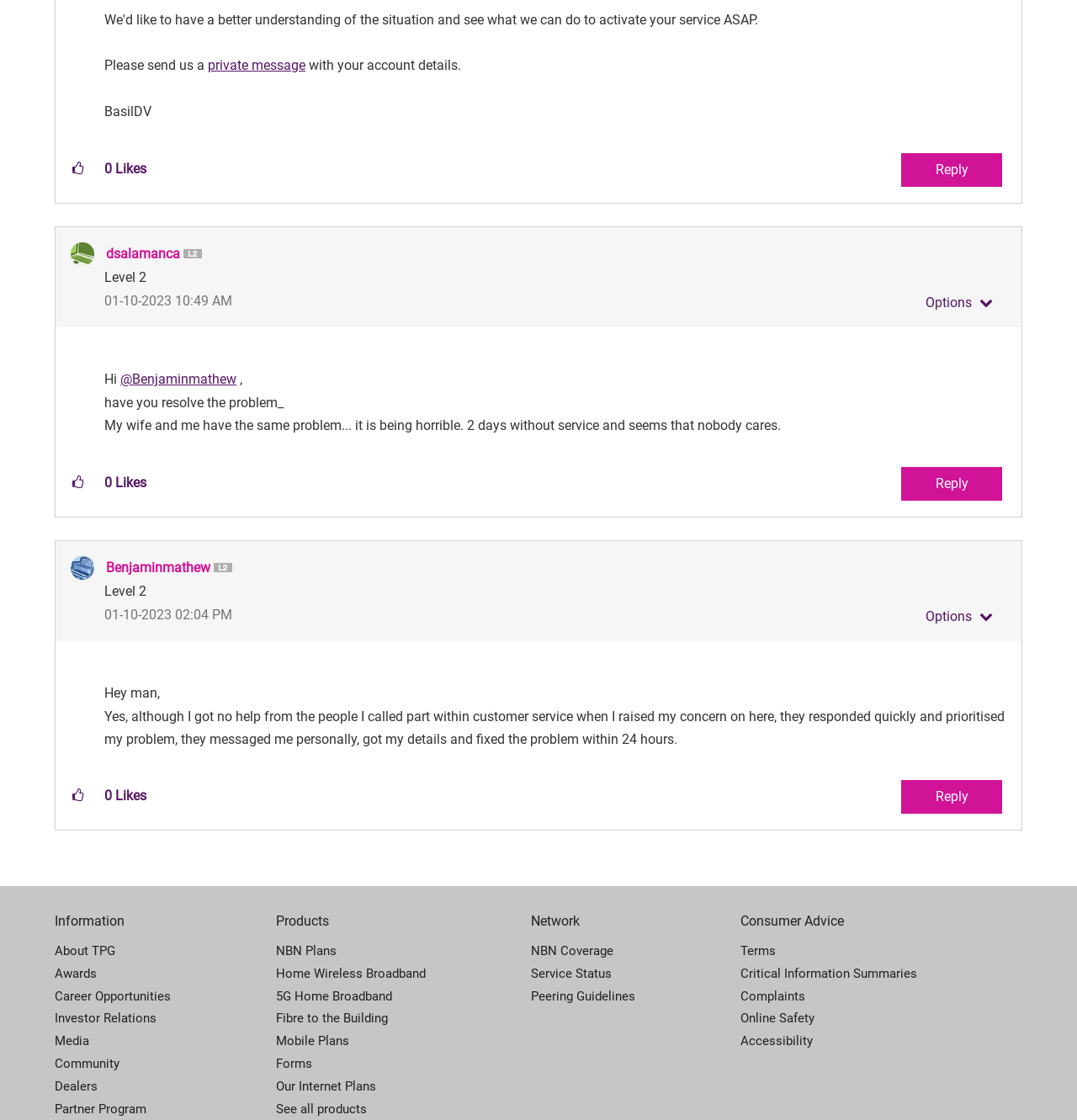Determine the bounding box of the UI element mentioned here: "Awards". The coordinates must be in the format [left, top, right, bottom] with values ranging from 0 to 1.

[0.051, 0.859, 0.256, 0.879]